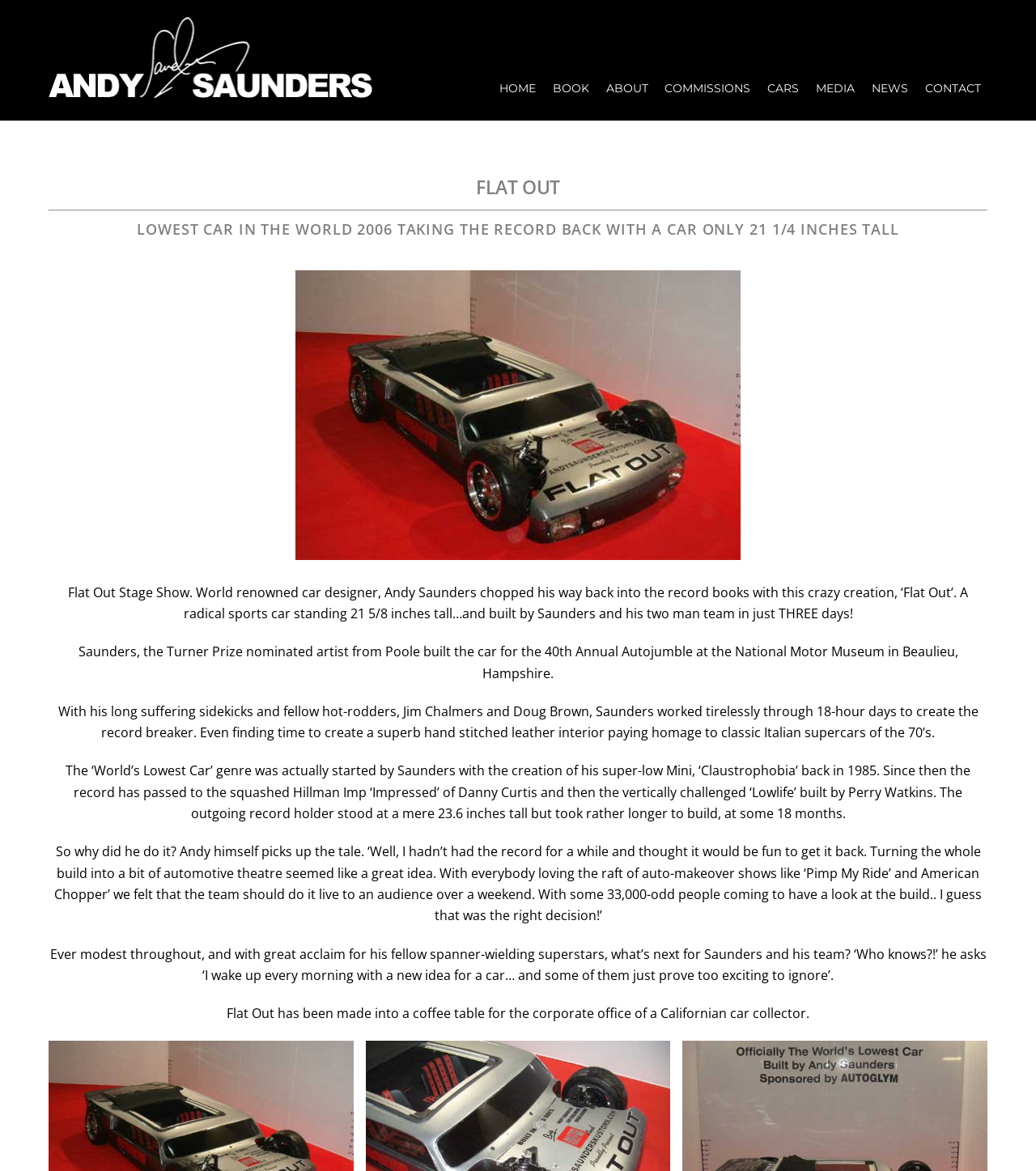Please specify the bounding box coordinates of the area that should be clicked to accomplish the following instruction: "Click on the 'BOOK' link". The coordinates should consist of four float numbers between 0 and 1, i.e., [left, top, right, bottom].

[0.527, 0.011, 0.575, 0.09]